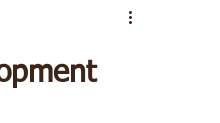What is the broader commitment of the webpage?
Give a one-word or short phrase answer based on the image.

Sharing valuable strategies and experiences in professional development